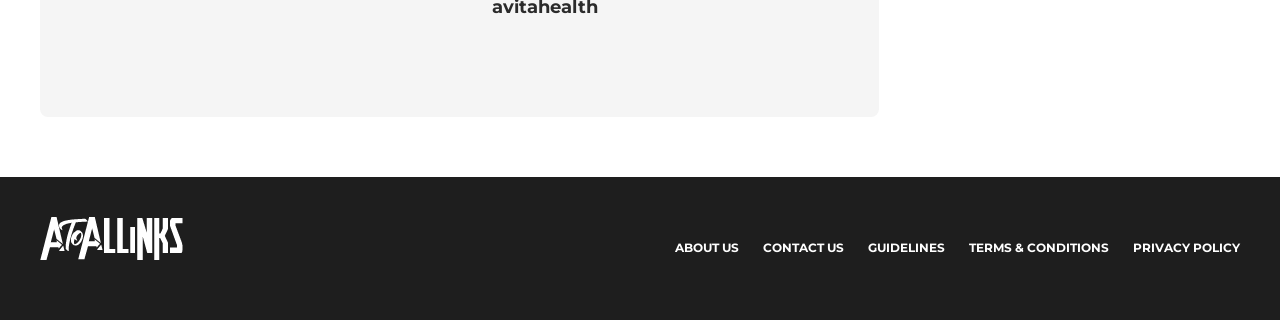What are the main navigation links?
Using the image, give a concise answer in the form of a single word or short phrase.

About Us, Contact Us, etc.